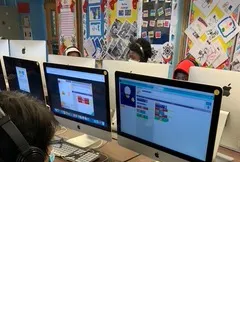What is the theme of the educational materials on the walls? Look at the image and give a one-word or short phrase answer.

STEM education